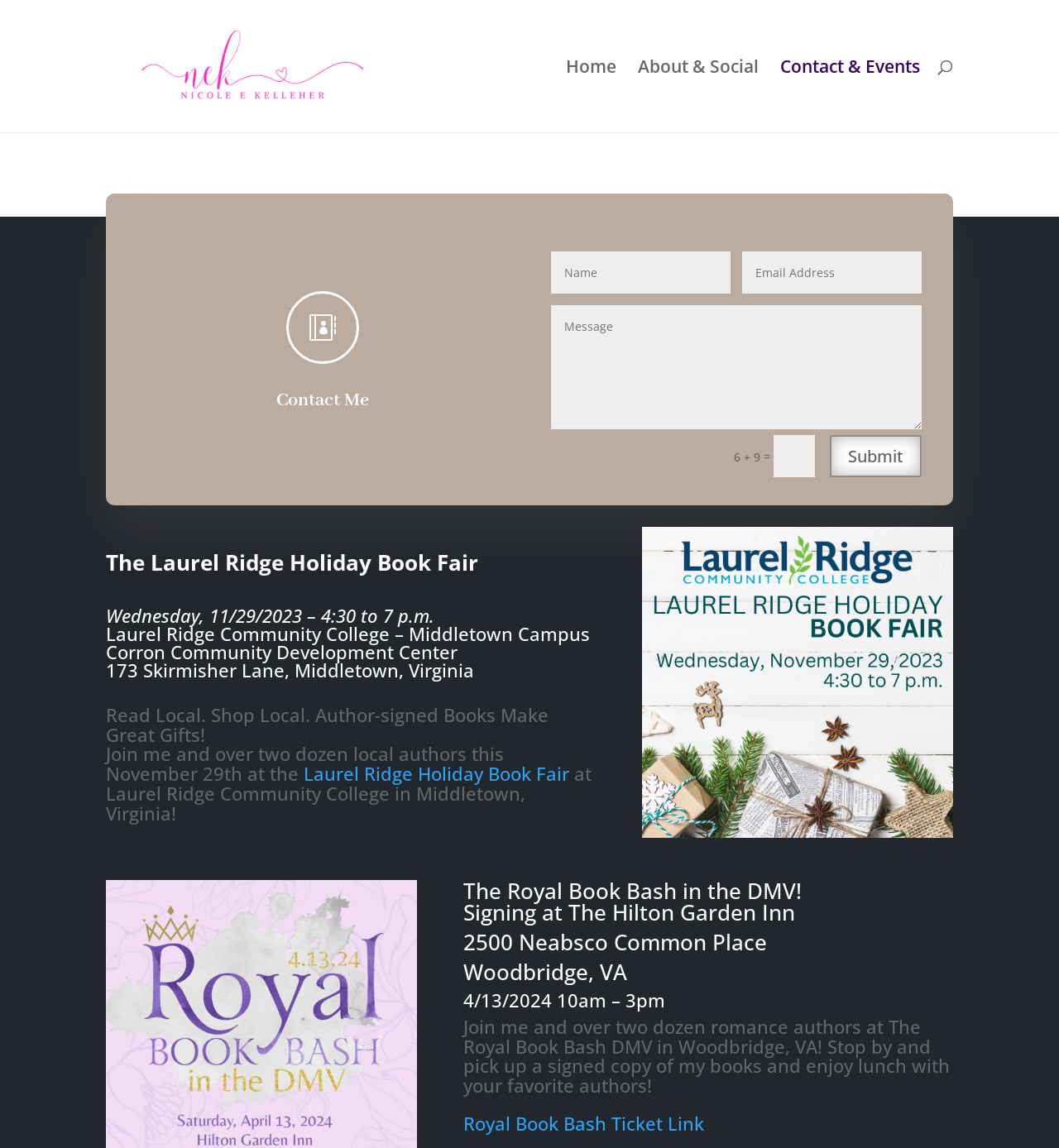How many events are listed on the webpage?
Please provide a single word or phrase in response based on the screenshot.

2